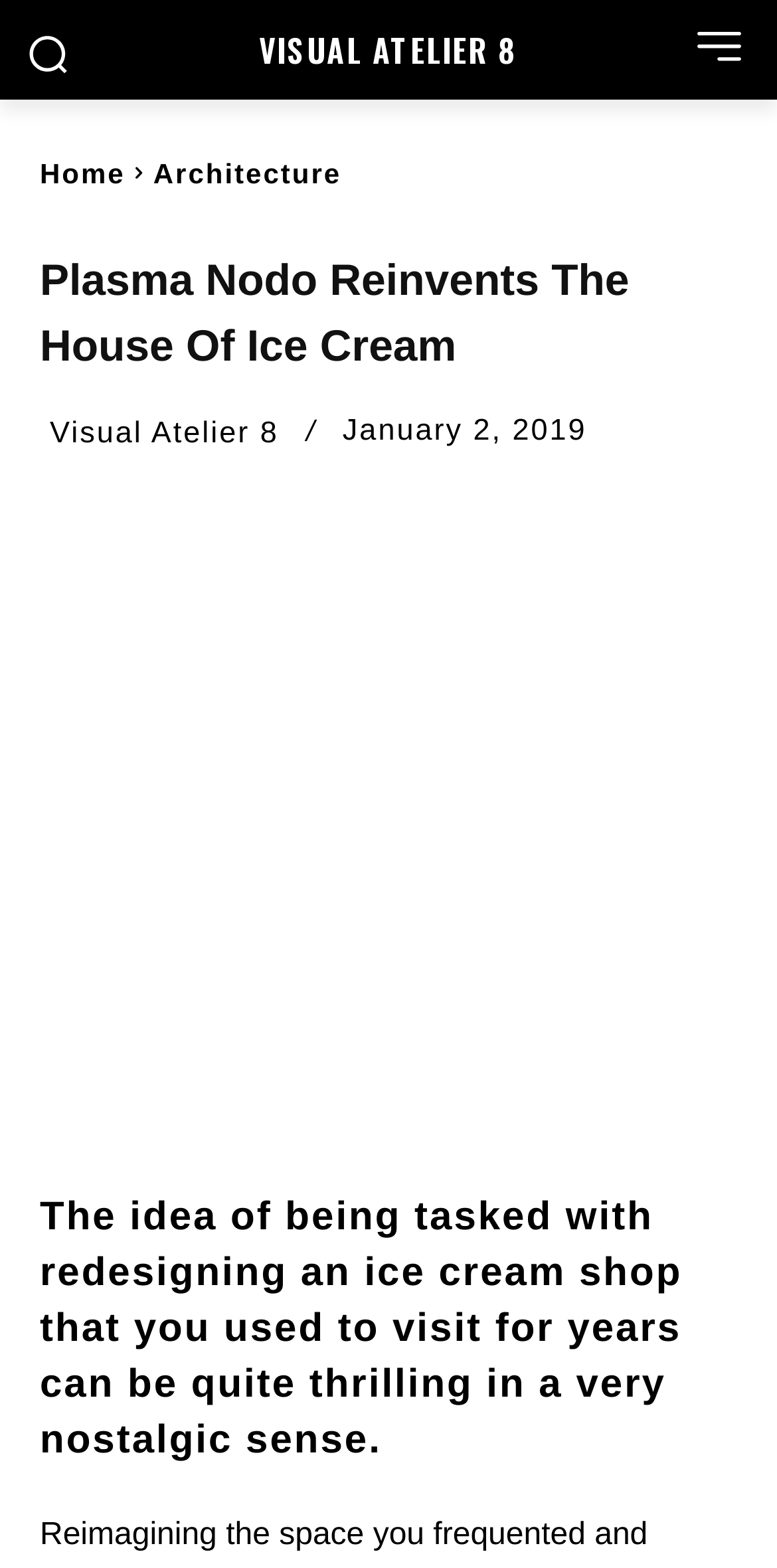Find the bounding box coordinates for the HTML element specified by: "Visual Atelier 8".

[0.064, 0.267, 0.359, 0.286]